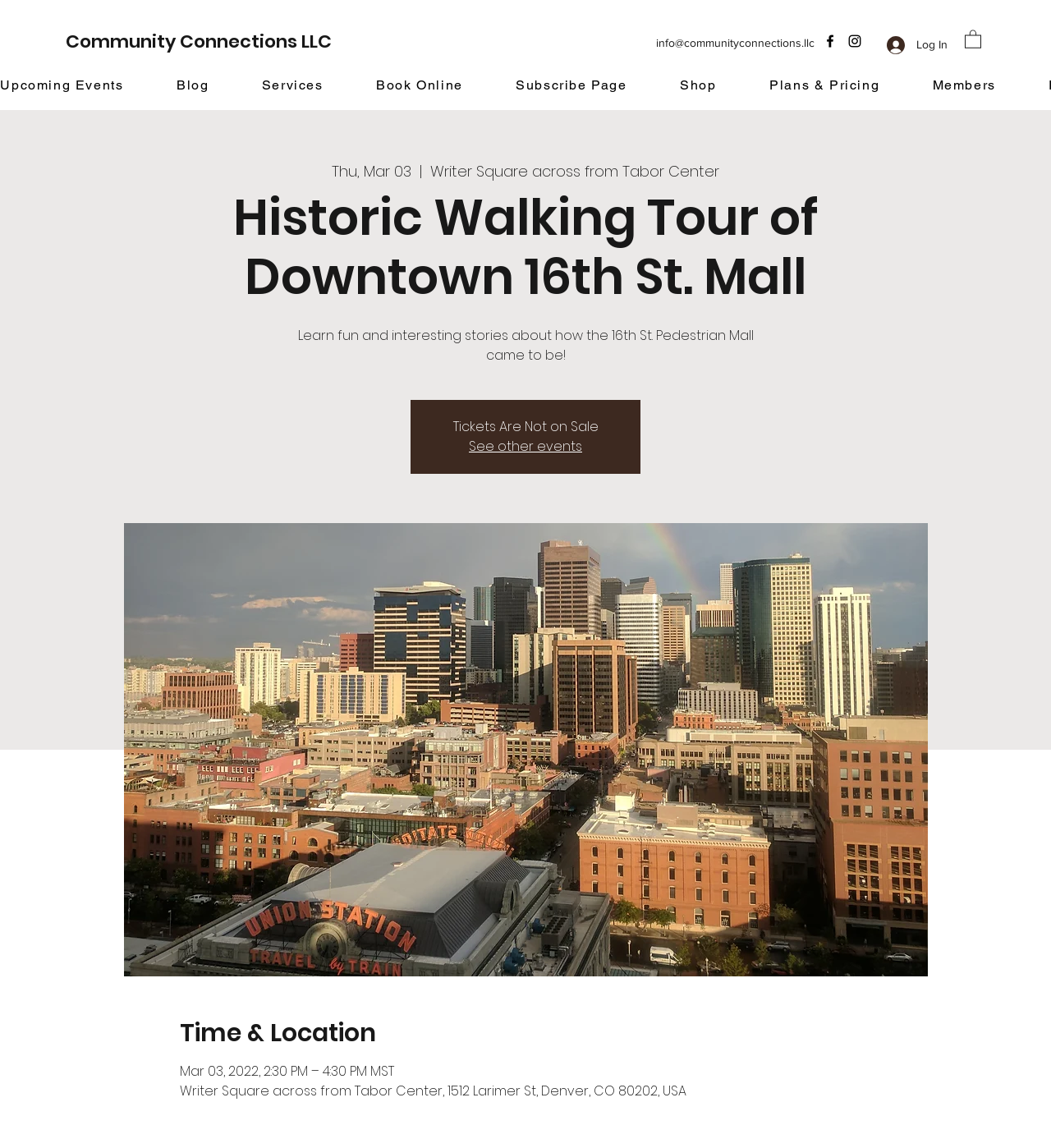Can you find the bounding box coordinates for the element to click on to achieve the instruction: "Check the author profile of iAmpBnbro789"?

None